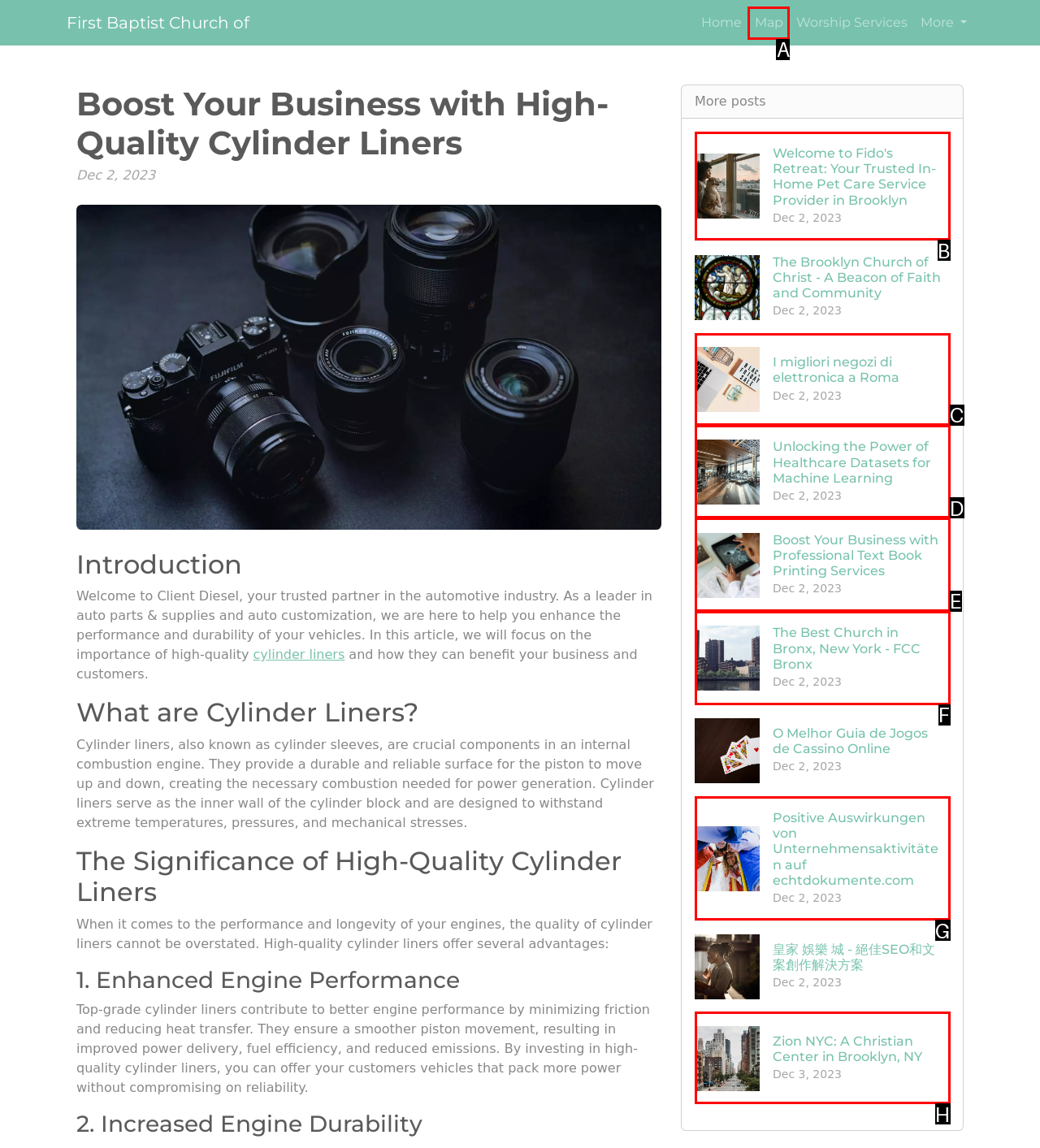What is the letter of the UI element you should click to Explore 'Map'? Provide the letter directly.

A